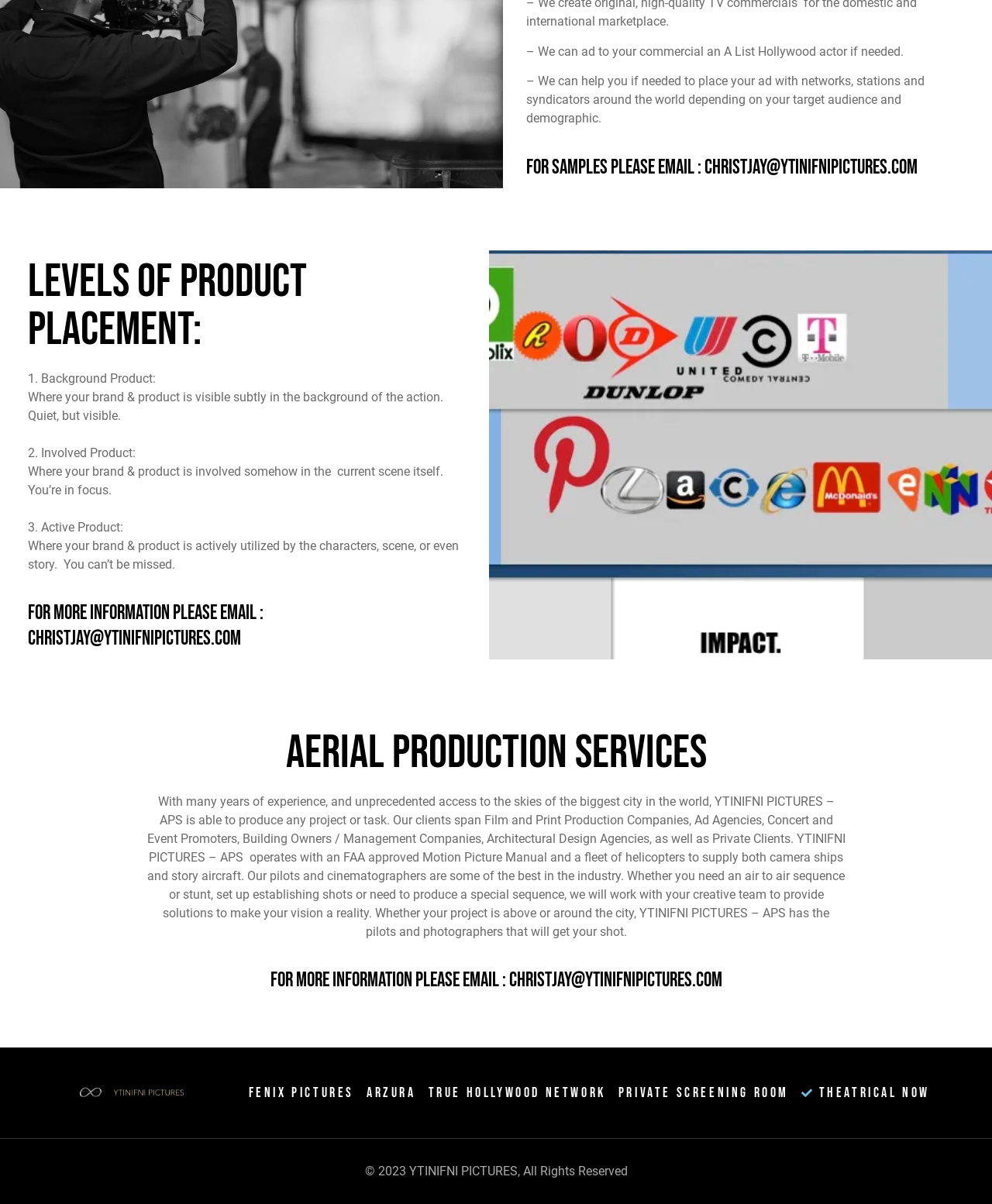Identify the bounding box coordinates for the element you need to click to achieve the following task: "Contact christjay@ytinifnipictures.com for more information". Provide the bounding box coordinates as four float numbers between 0 and 1, in the form [left, top, right, bottom].

[0.513, 0.805, 0.728, 0.825]